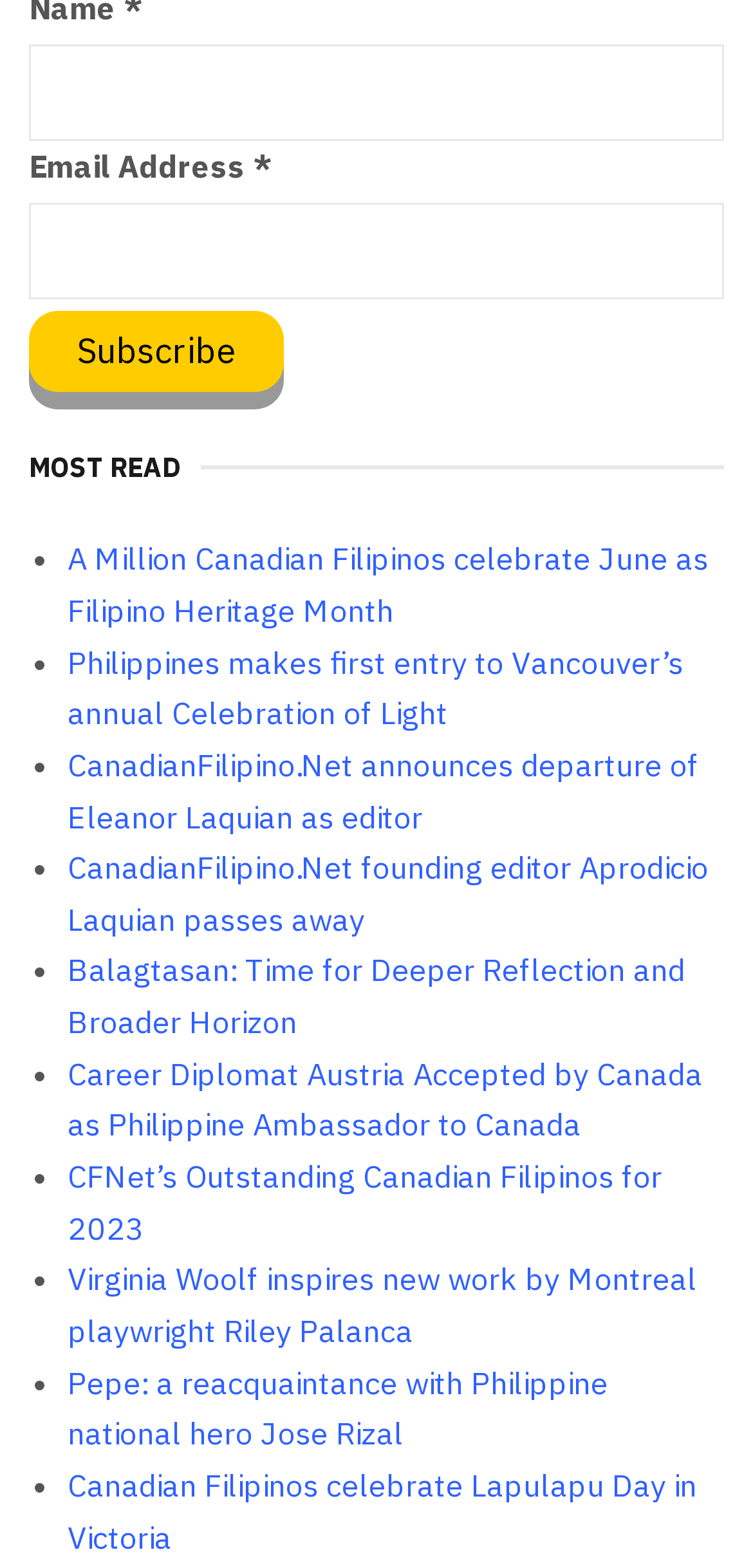Provide the bounding box for the UI element matching this description: "SFF Box PCs".

None